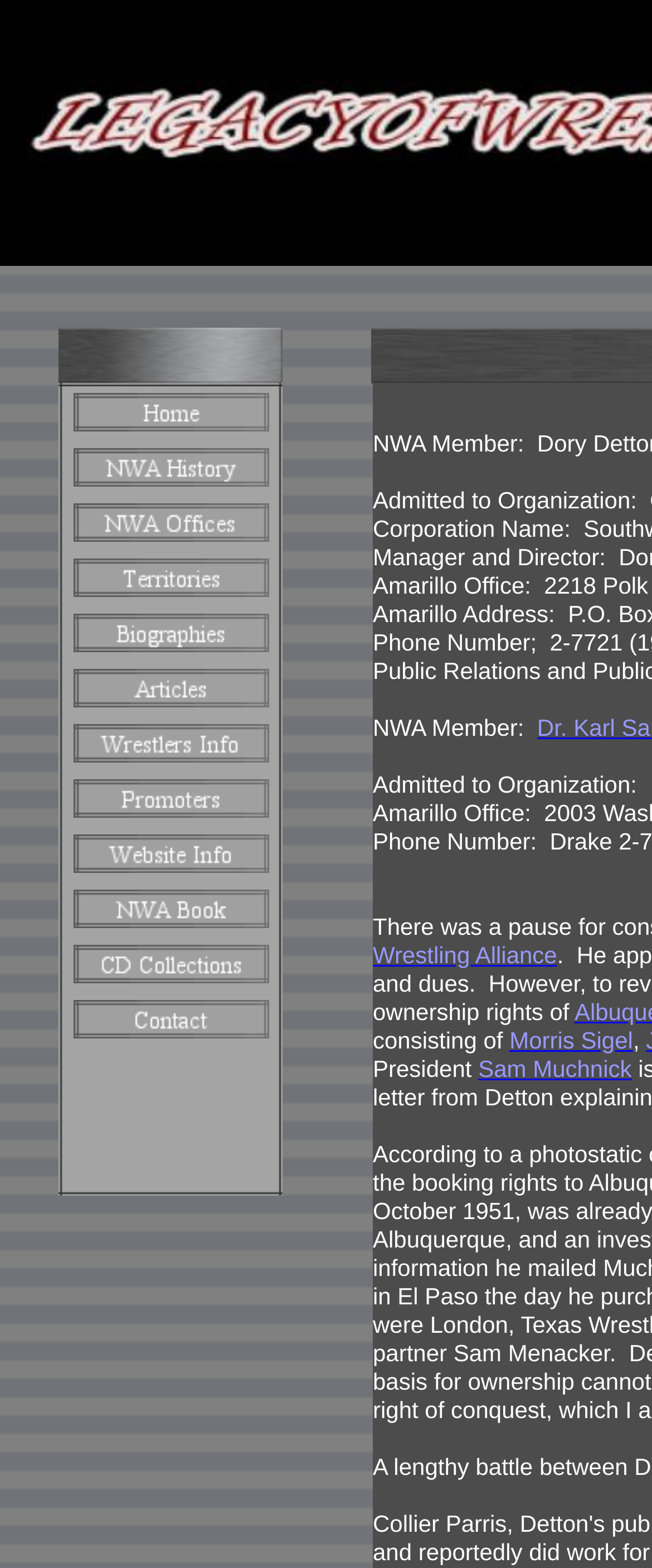Answer in one word or a short phrase: 
What is the name of the organization mentioned?

NWA